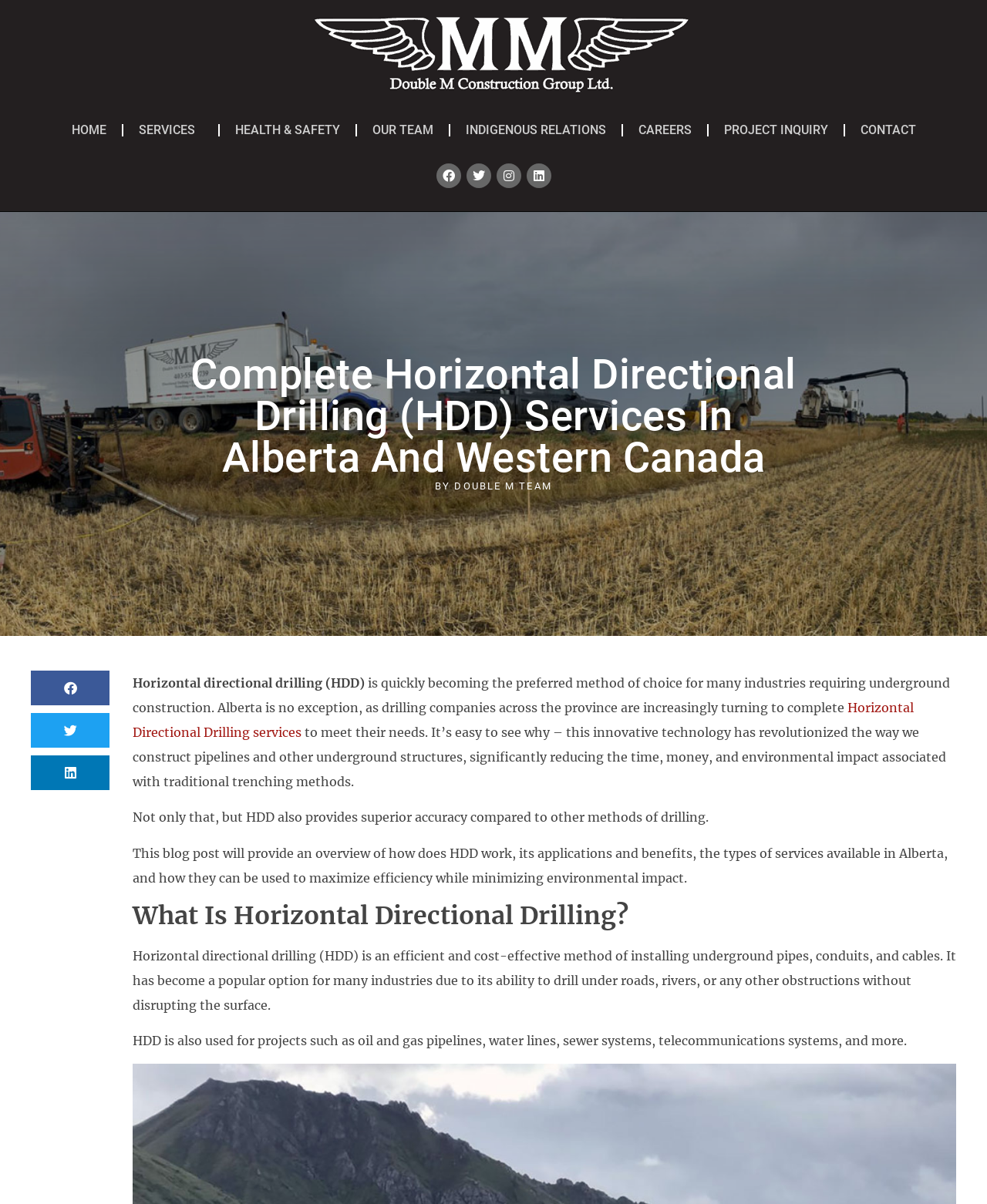Could you find the bounding box coordinates of the clickable area to complete this instruction: "Click on SERVICES"?

[0.125, 0.093, 0.221, 0.123]